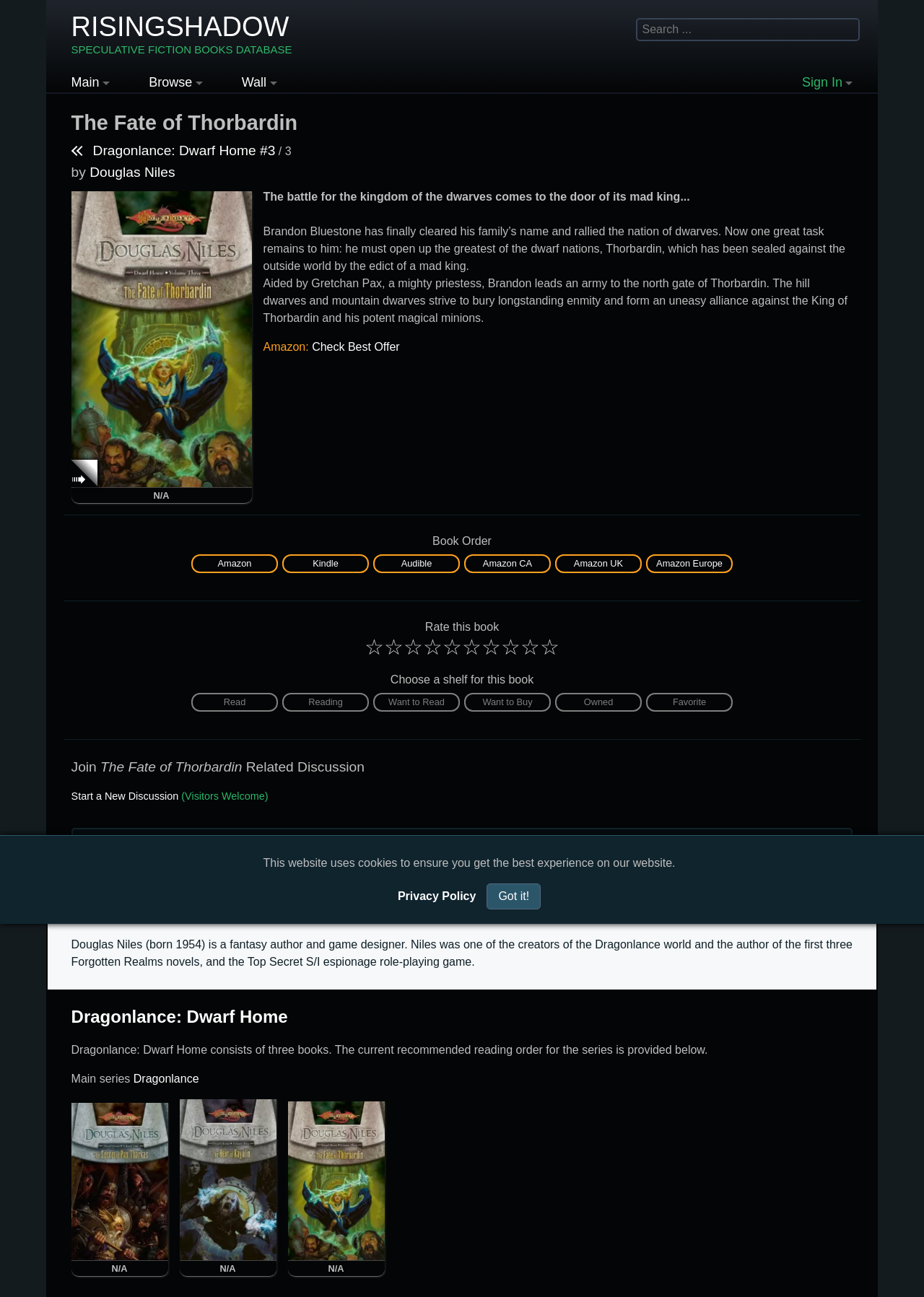Find the bounding box coordinates for the area you need to click to carry out the instruction: "Start a new discussion". The coordinates should be four float numbers between 0 and 1, indicated as [left, top, right, bottom].

[0.077, 0.609, 0.193, 0.618]